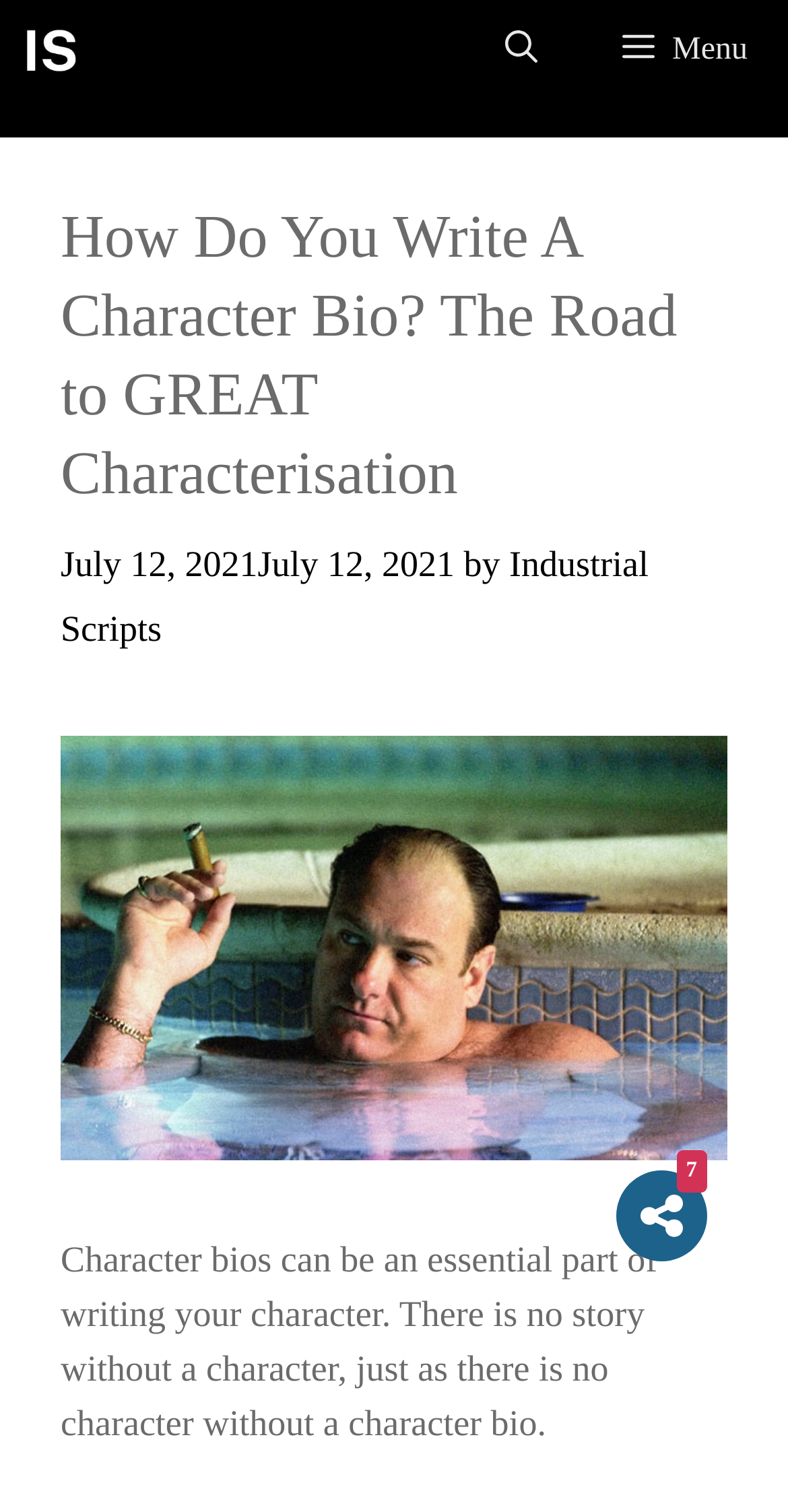Give a detailed account of the webpage.

The webpage is about writing a character bio, with a focus on creating an ideal character bio. At the top left corner, there is a link to "Industrial Scripts®" accompanied by an image with the same name. On the top right corner, there is a button labeled "Menu" and a link to "Open Search Bar". 

Below the top navigation bar, there is a large header section that spans almost the entire width of the page. The header section contains the title "How Do You Write A Character Bio? The Road to GREAT Characterisation" in a large font size. Below the title, there is a time stamp indicating the article was published on "July 12, 2021", followed by the author's name, which is a link to "Industrial Scripts". 

To the right of the time stamp, there is an image of a character bio, specifically Tony Soprano's, which takes up a significant portion of the page. Below the image, there is a paragraph of text that explains the importance of character bios in writing, stating that there is no story without a character, and no character without a character bio.